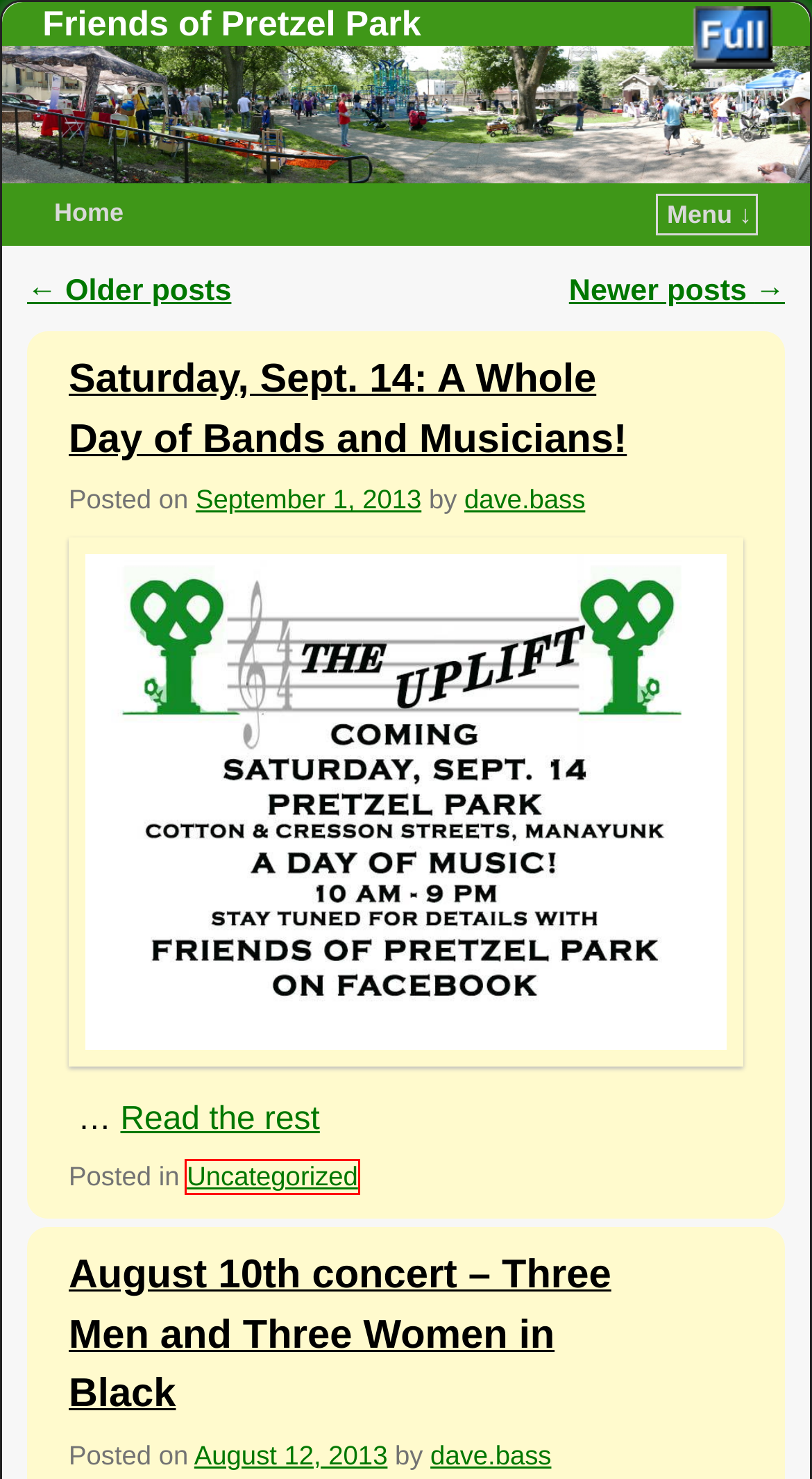You have a screenshot of a webpage with a red bounding box around an element. Select the webpage description that best matches the new webpage after clicking the element within the red bounding box. Here are the descriptions:
A. Free Concert Saturday, Aug 10th 6pm-8pm | Friends of Pretzel Park
B. August 10th concert – Three Men and Three Women in Black | Friends of Pretzel Park
C. dave.bass | Friends of Pretzel Park
D. Friends of Pretzel Park | Page 69
E. Friends of Pretzel Park | Page 67
F. Saturday, Sept. 14: A Whole Day of Bands and Musicians! | Friends of Pretzel Park
G. Uncategorized | Friends of Pretzel Park
H. Friends of Pretzel Park

G